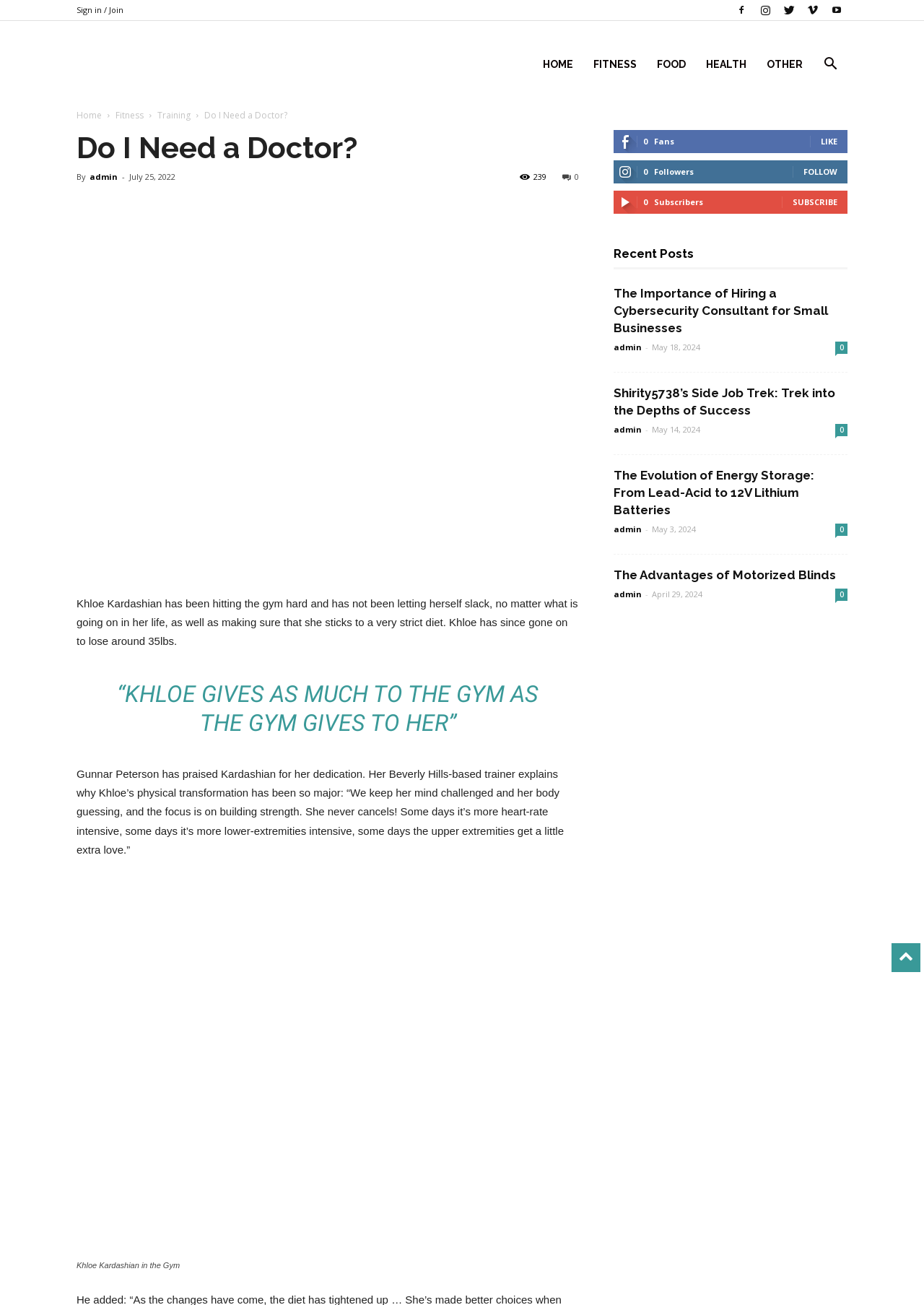Can you find the bounding box coordinates for the element to click on to achieve the instruction: "Click on the 'FOLLOW' link"?

[0.87, 0.127, 0.906, 0.136]